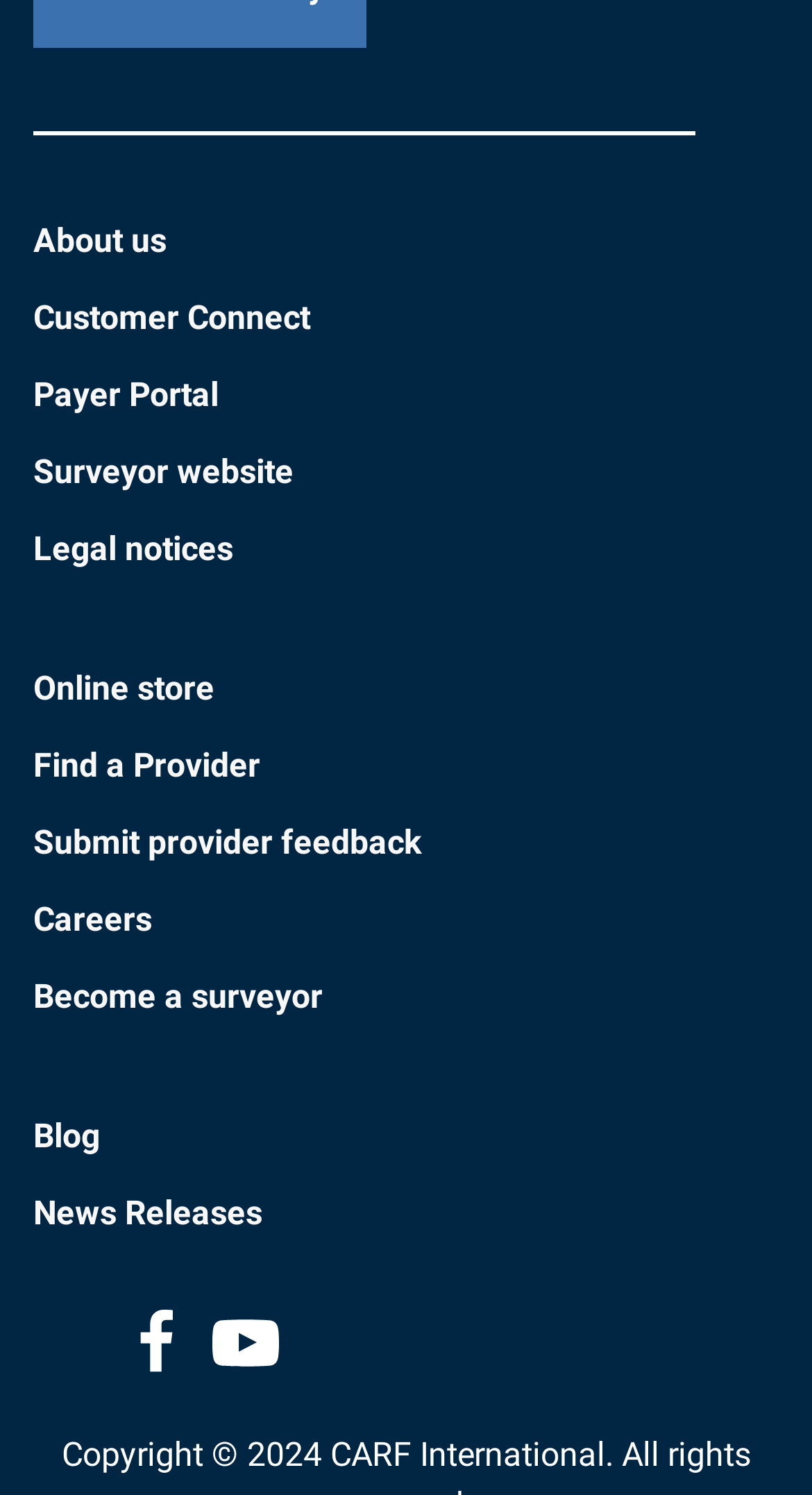What is the last link in the main menu?
Please provide a single word or phrase based on the screenshot.

News Releases